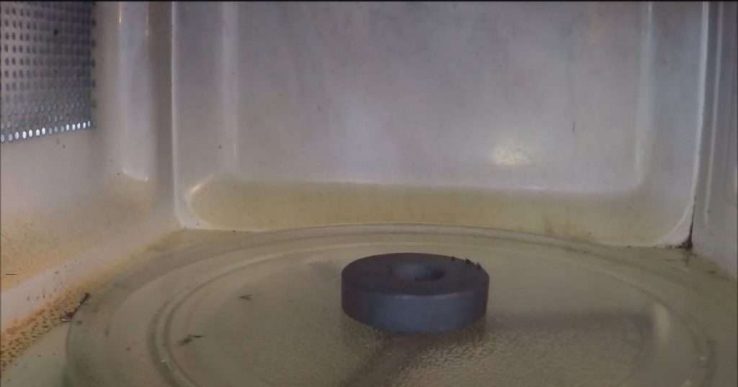Give a one-word or short-phrase answer to the following question: 
What is the temperature at which the magnet loses its magnetism?

Curie point